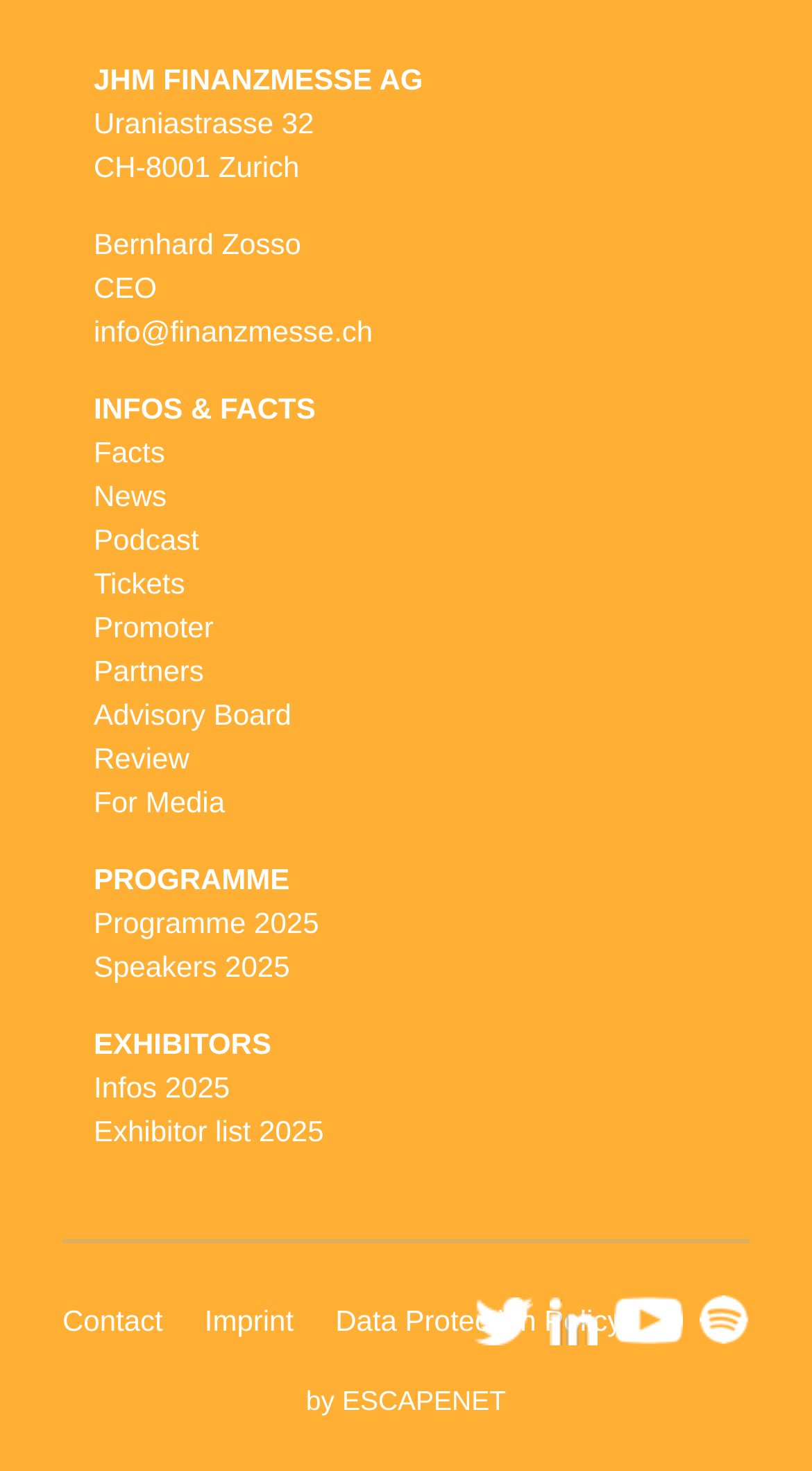Find the bounding box coordinates of the area to click in order to follow the instruction: "View the 'Programme 2025'".

[0.115, 0.616, 0.393, 0.638]